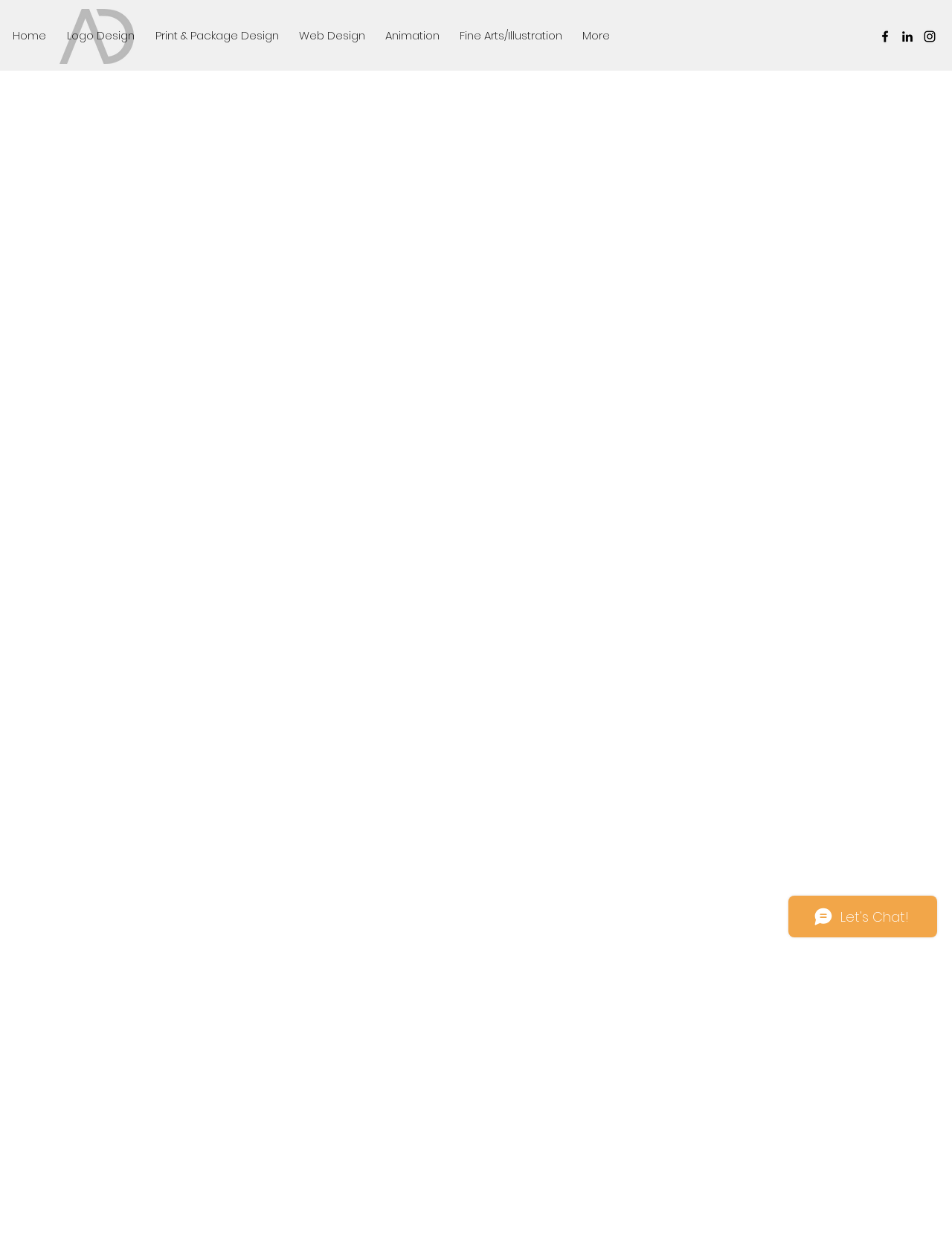Locate the bounding box of the UI element described in the following text: "More".

[0.604, 0.017, 0.654, 0.039]